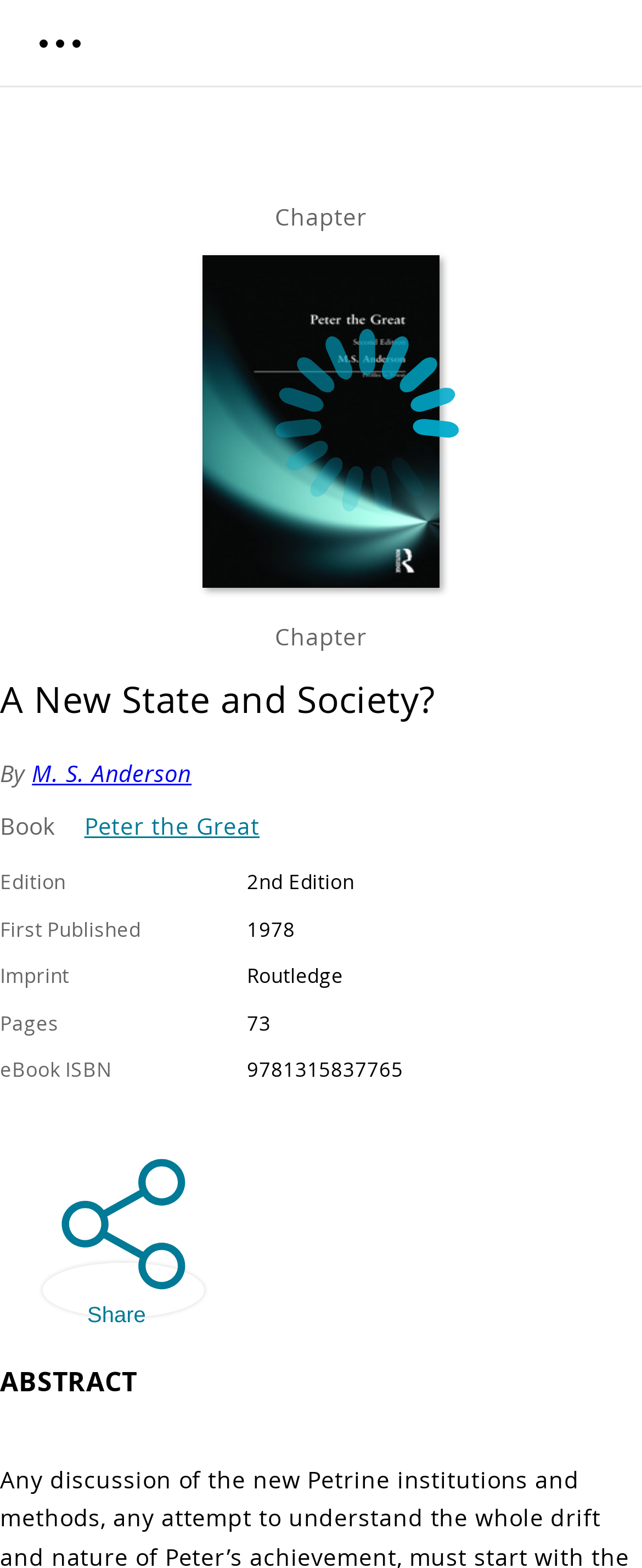Who is the author of this book? Based on the image, give a response in one word or a short phrase.

M. S. Anderson